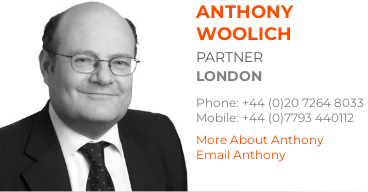How can one contact Anthony Woolich?
Based on the visual content, answer with a single word or a brief phrase.

Phone or mobile number